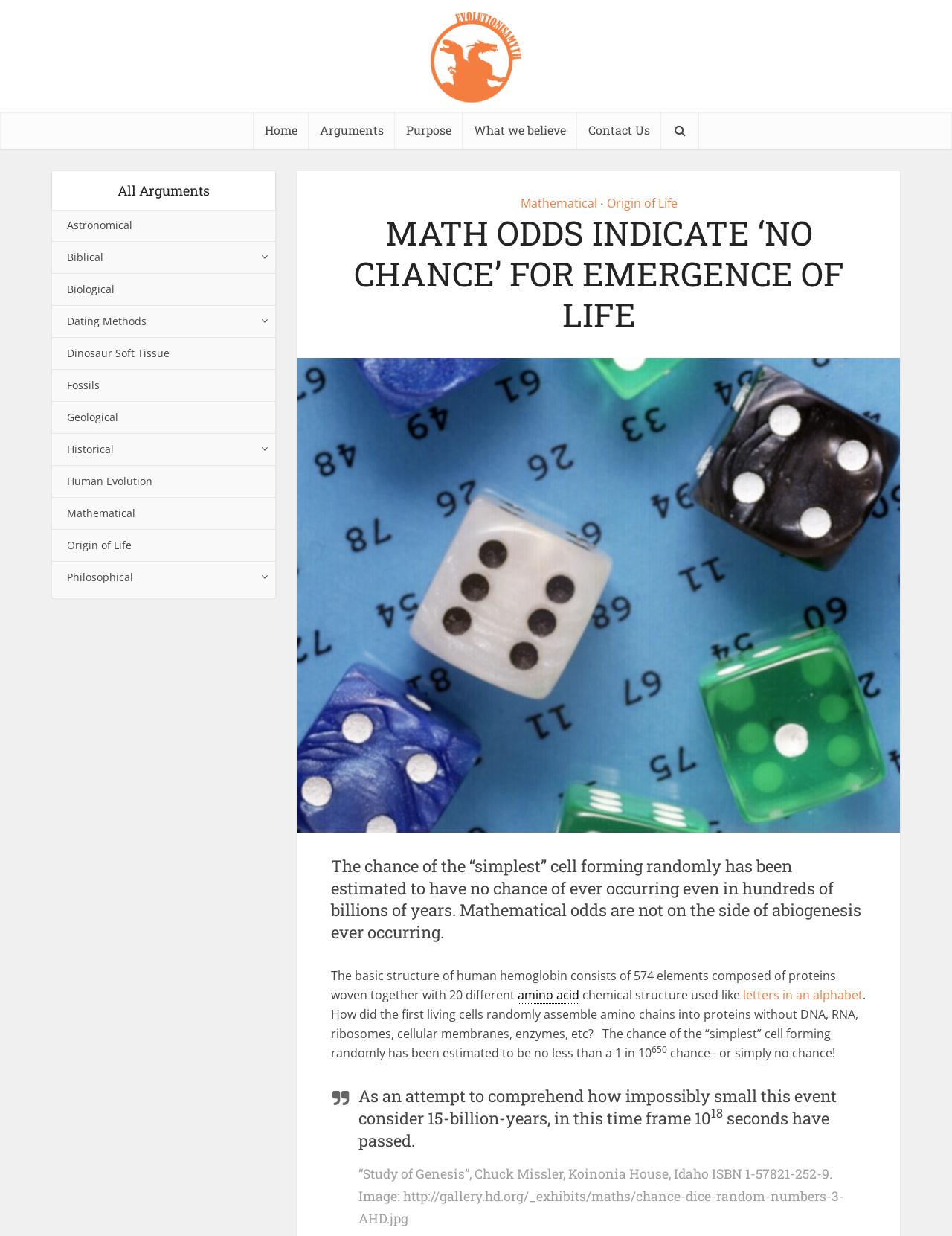Please identify the bounding box coordinates for the region that you need to click to follow this instruction: "Click on the 'Arguments' link".

[0.324, 0.09, 0.415, 0.12]